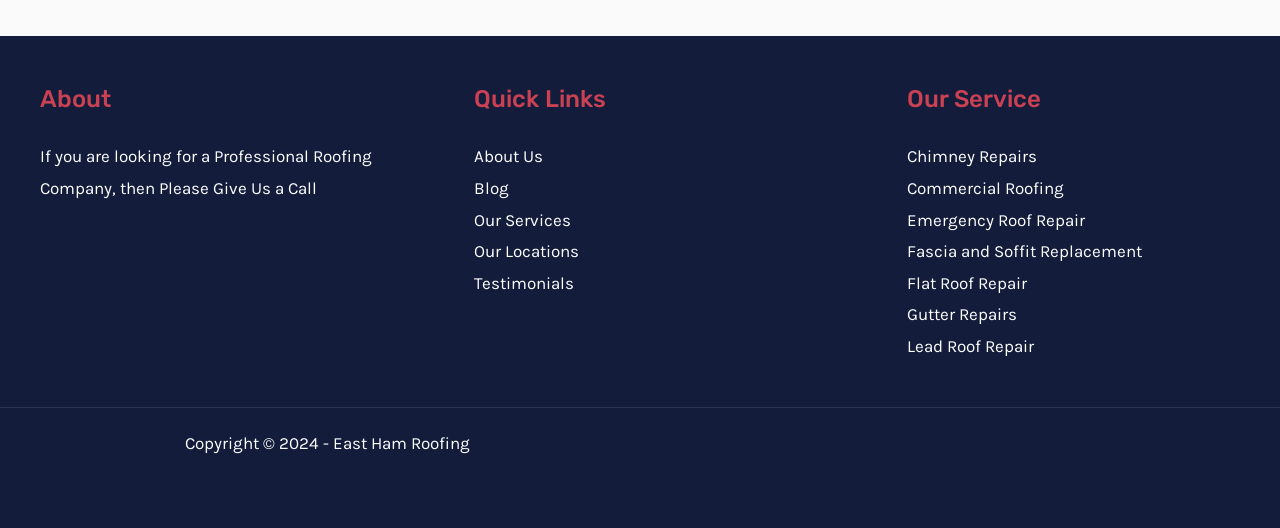Show me the bounding box coordinates of the clickable region to achieve the task as per the instruction: "Learn about Chimney Repairs".

[0.709, 0.277, 0.81, 0.315]